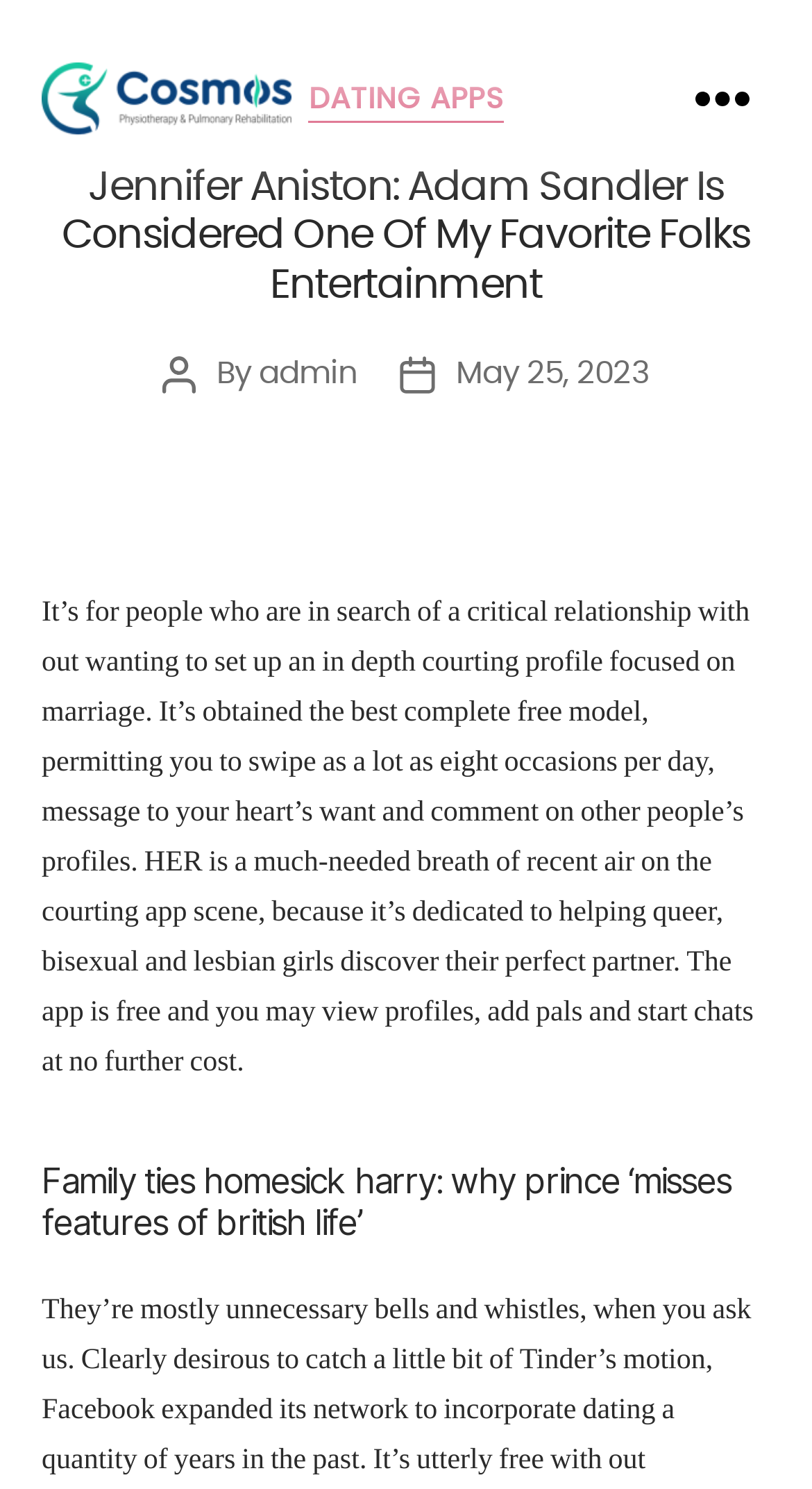Given the element description: "admin", predict the bounding box coordinates of the UI element it refers to, using four float numbers between 0 and 1, i.e., [left, top, right, bottom].

[0.319, 0.241, 0.441, 0.262]